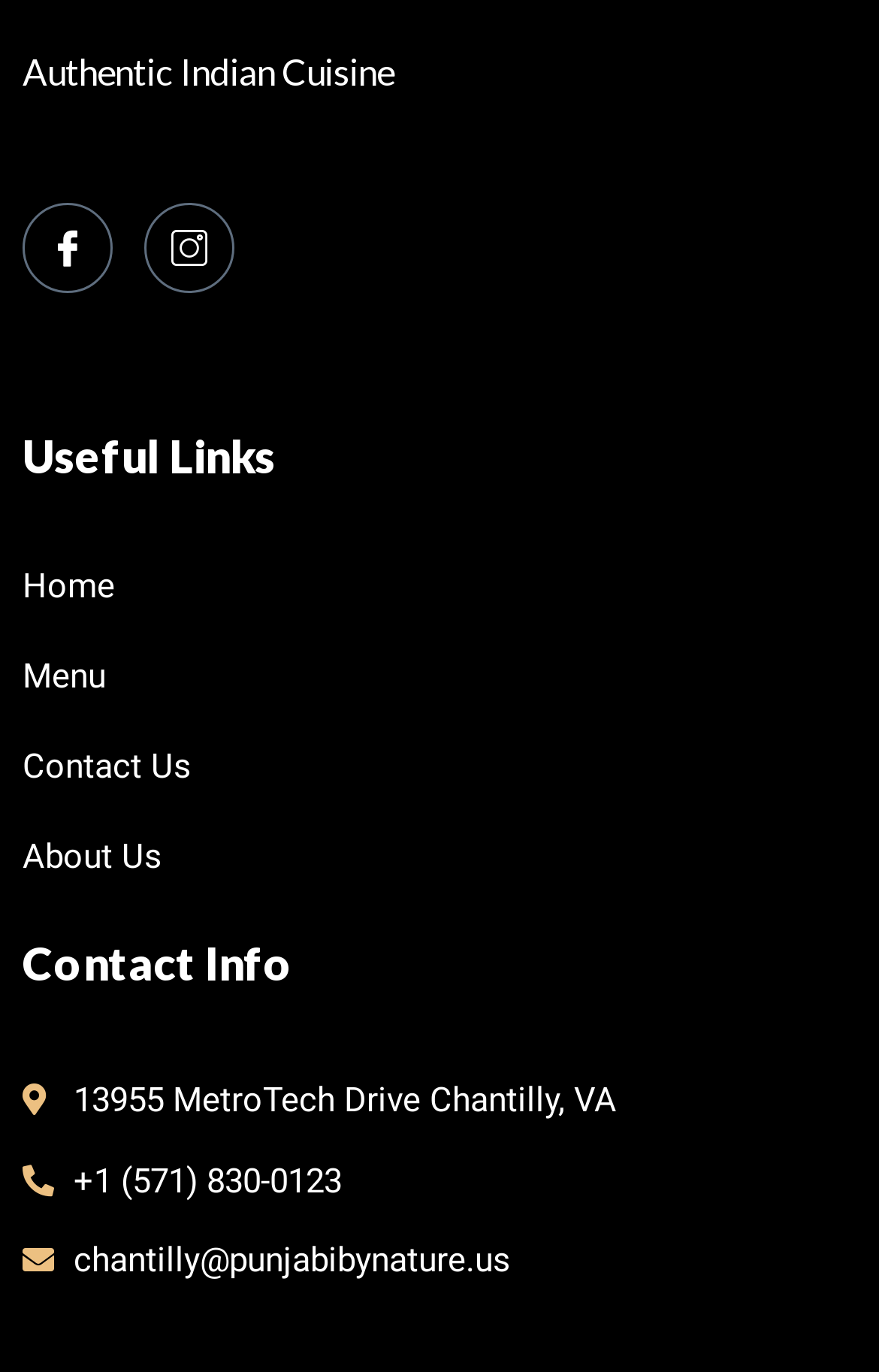How many social media links are present?
Respond to the question with a well-detailed and thorough answer.

There are two link elements, one with the text 'Facebook' and another with the text 'Instagram', which are likely social media links.